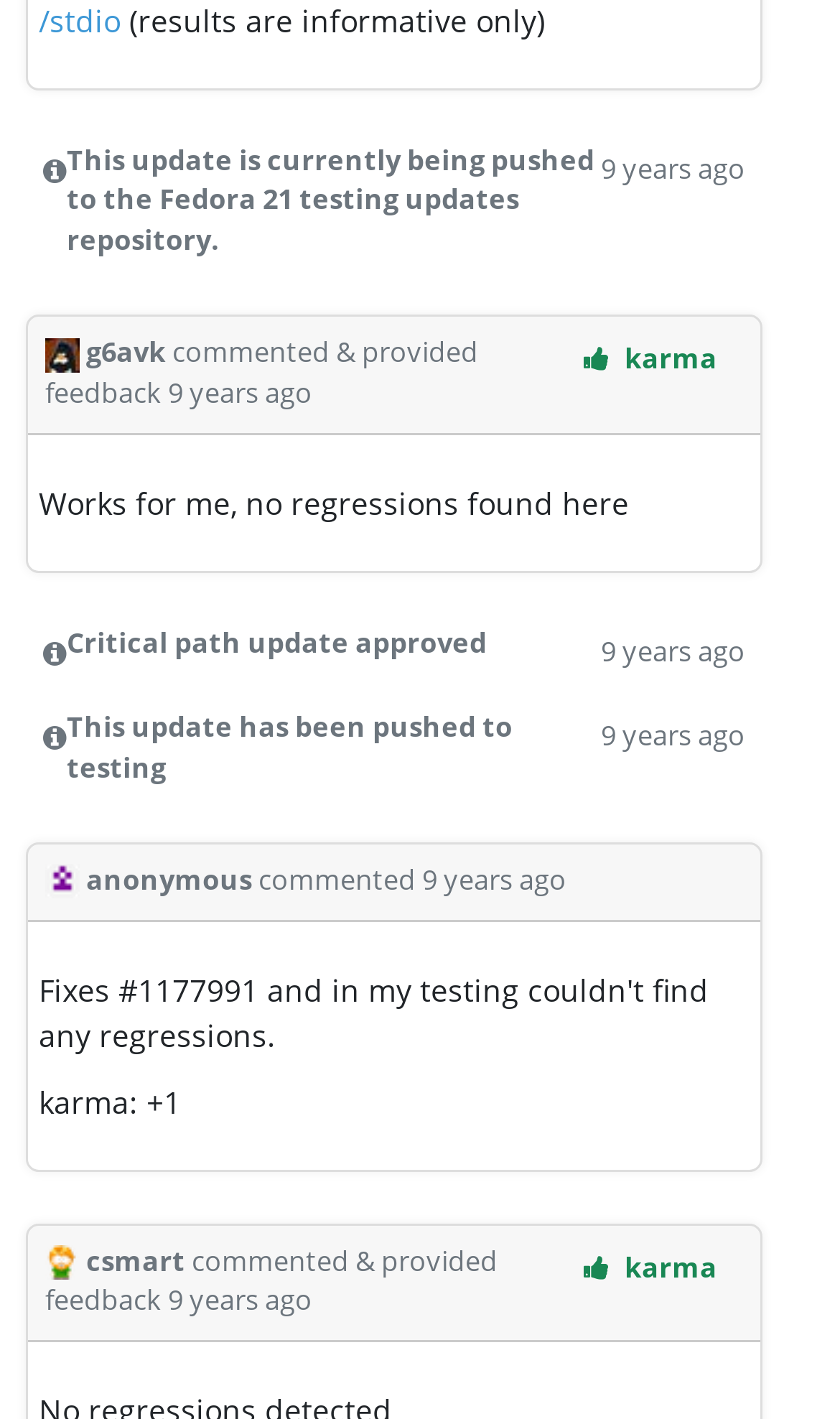Determine the bounding box coordinates of the element's region needed to click to follow the instruction: "access January 2024". Provide these coordinates as four float numbers between 0 and 1, formatted as [left, top, right, bottom].

None